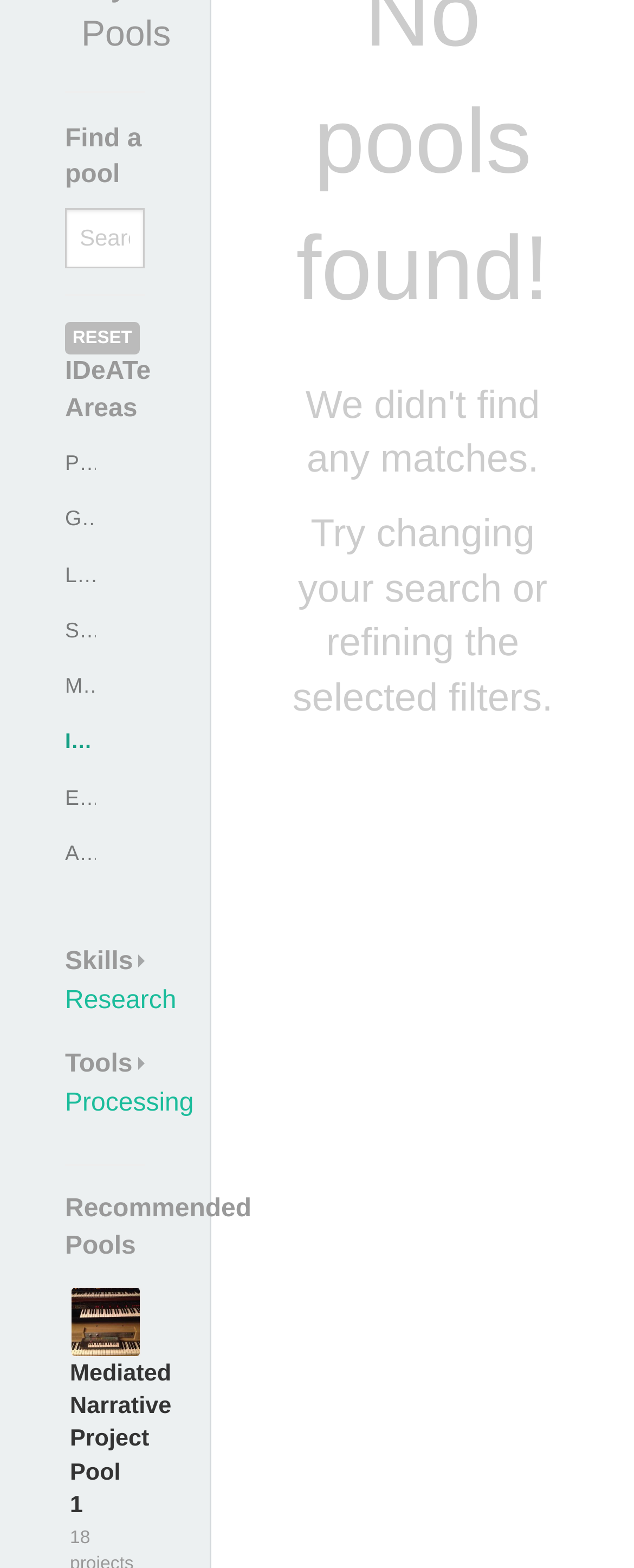Identify the bounding box of the HTML element described here: "Entrepreneurship". Provide the coordinates as four float numbers between 0 and 1: [left, top, right, bottom].

[0.103, 0.501, 0.357, 0.516]